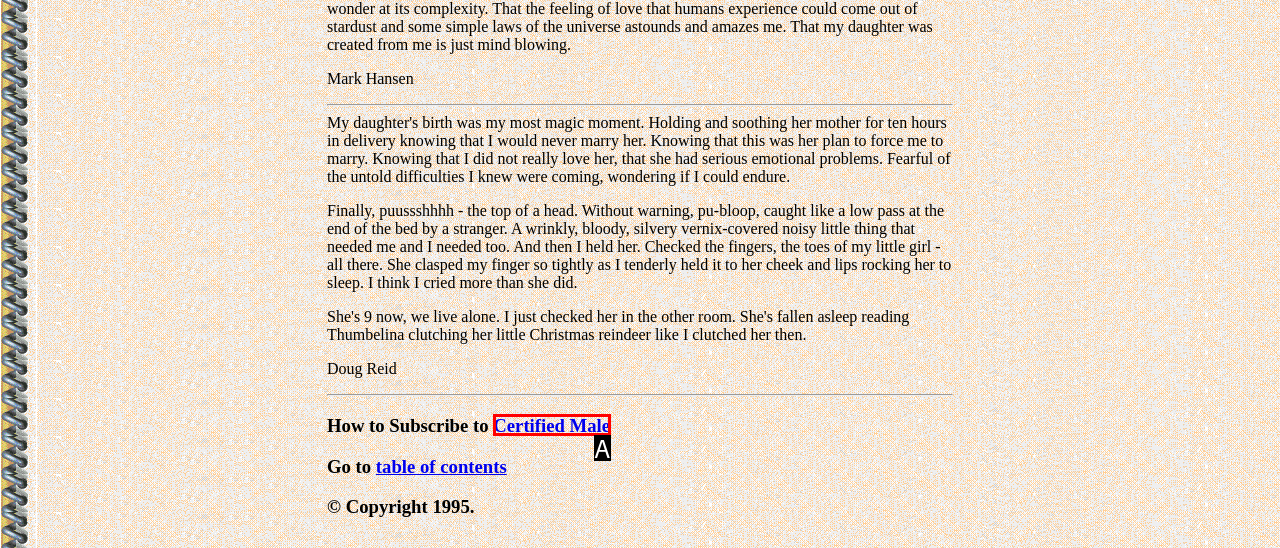Select the letter that corresponds to the description: Certified Male. Provide your answer using the option's letter.

A